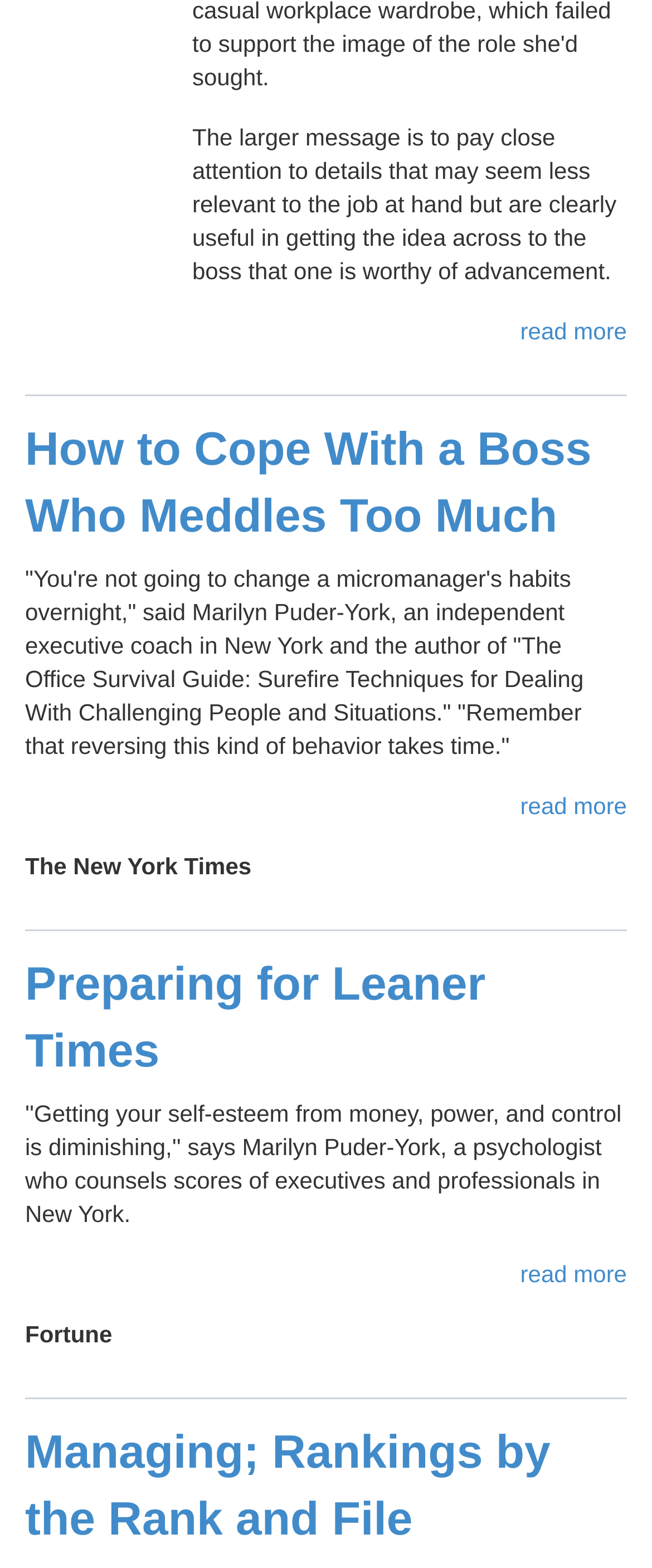Please examine the image and provide a detailed answer to the question: How many articles are listed on the webpage?

There are three articles listed on the webpage, each with a title and a 'read more' link, and they are 'How to Cope With a Boss Who Meddles Too Much', 'Preparing for Leaner Times', and 'Managing; Rankings by the Rank and File'.